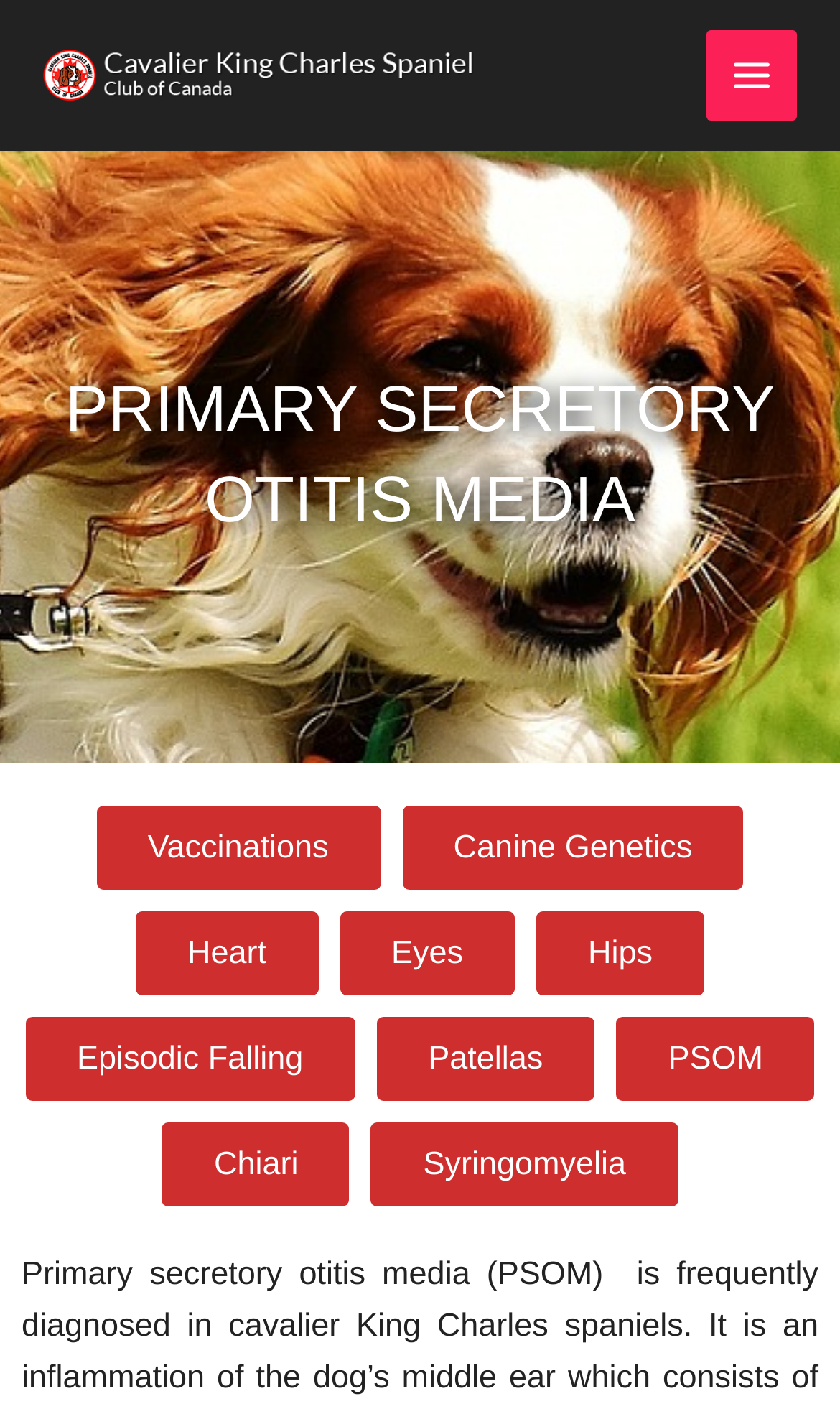Please specify the bounding box coordinates in the format (top-left x, top-left y, bottom-right x, bottom-right y), with values ranging from 0 to 1. Identify the bounding box for the UI component described as follows: Episodic Falling

[0.03, 0.722, 0.422, 0.781]